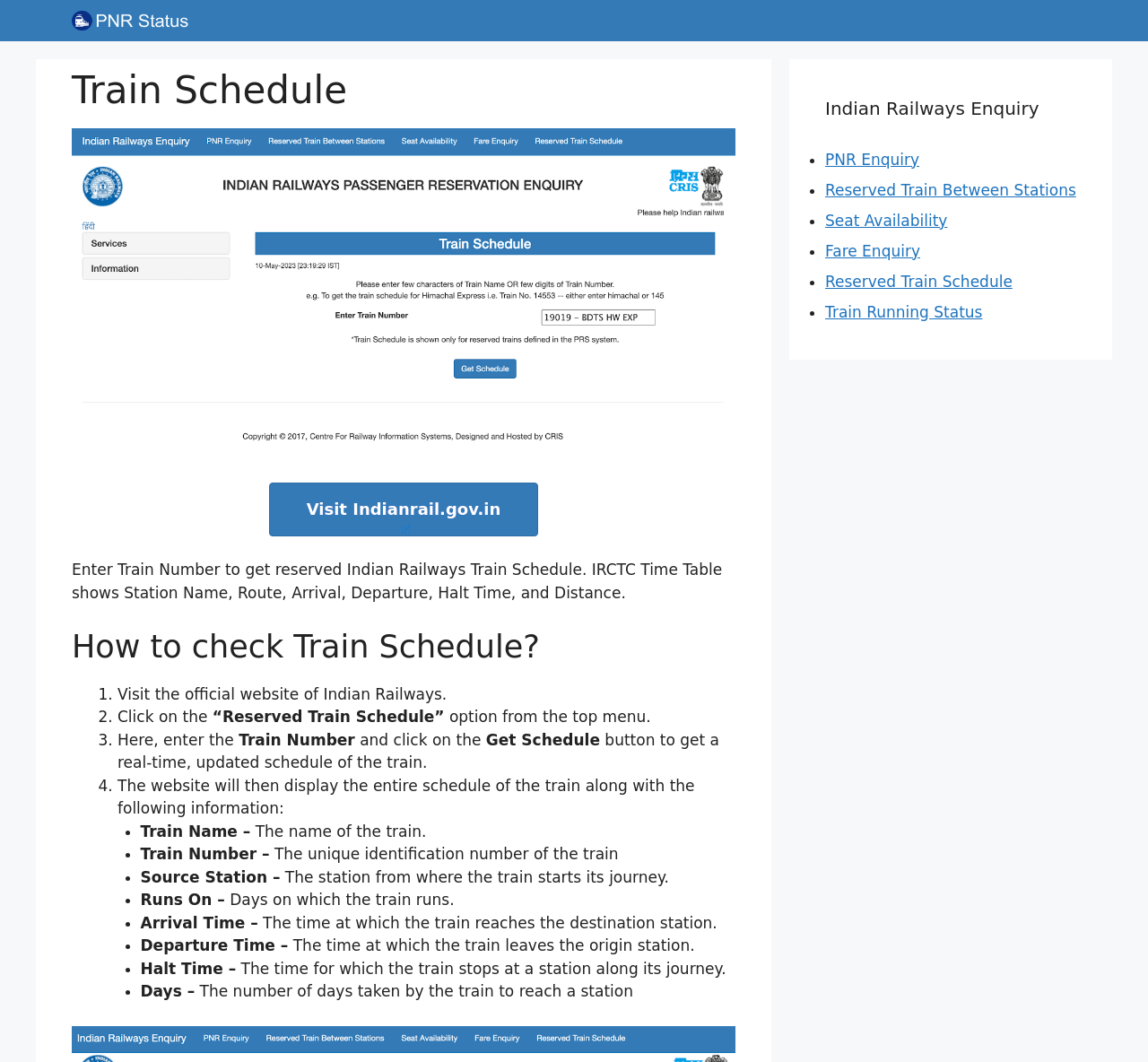Highlight the bounding box coordinates of the element that should be clicked to carry out the following instruction: "Get Reserved Train Schedule". The coordinates must be given as four float numbers ranging from 0 to 1, i.e., [left, top, right, bottom].

[0.719, 0.256, 0.882, 0.273]